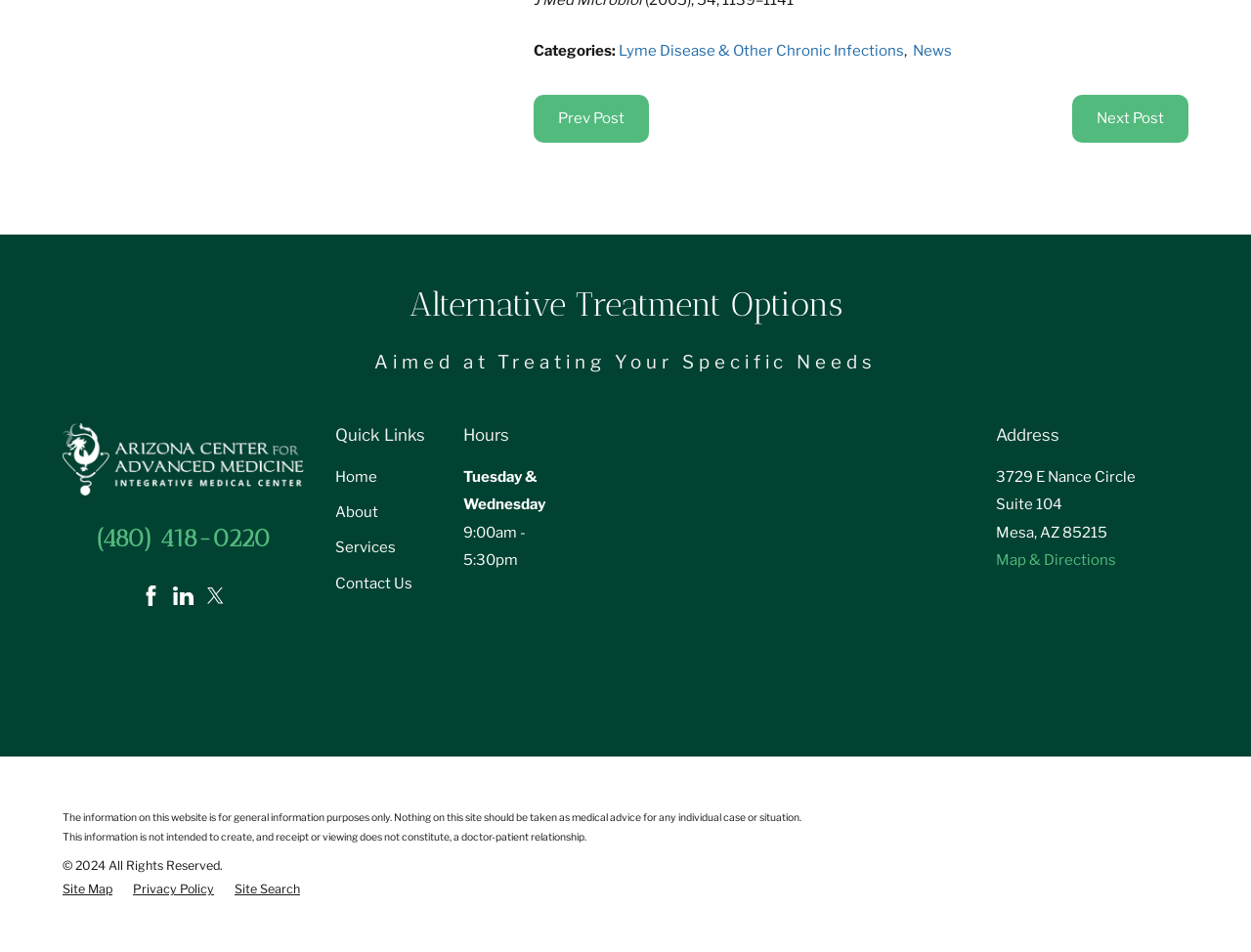Please determine the bounding box coordinates for the element with the description: "Map & Directions".

[0.796, 0.579, 0.892, 0.598]